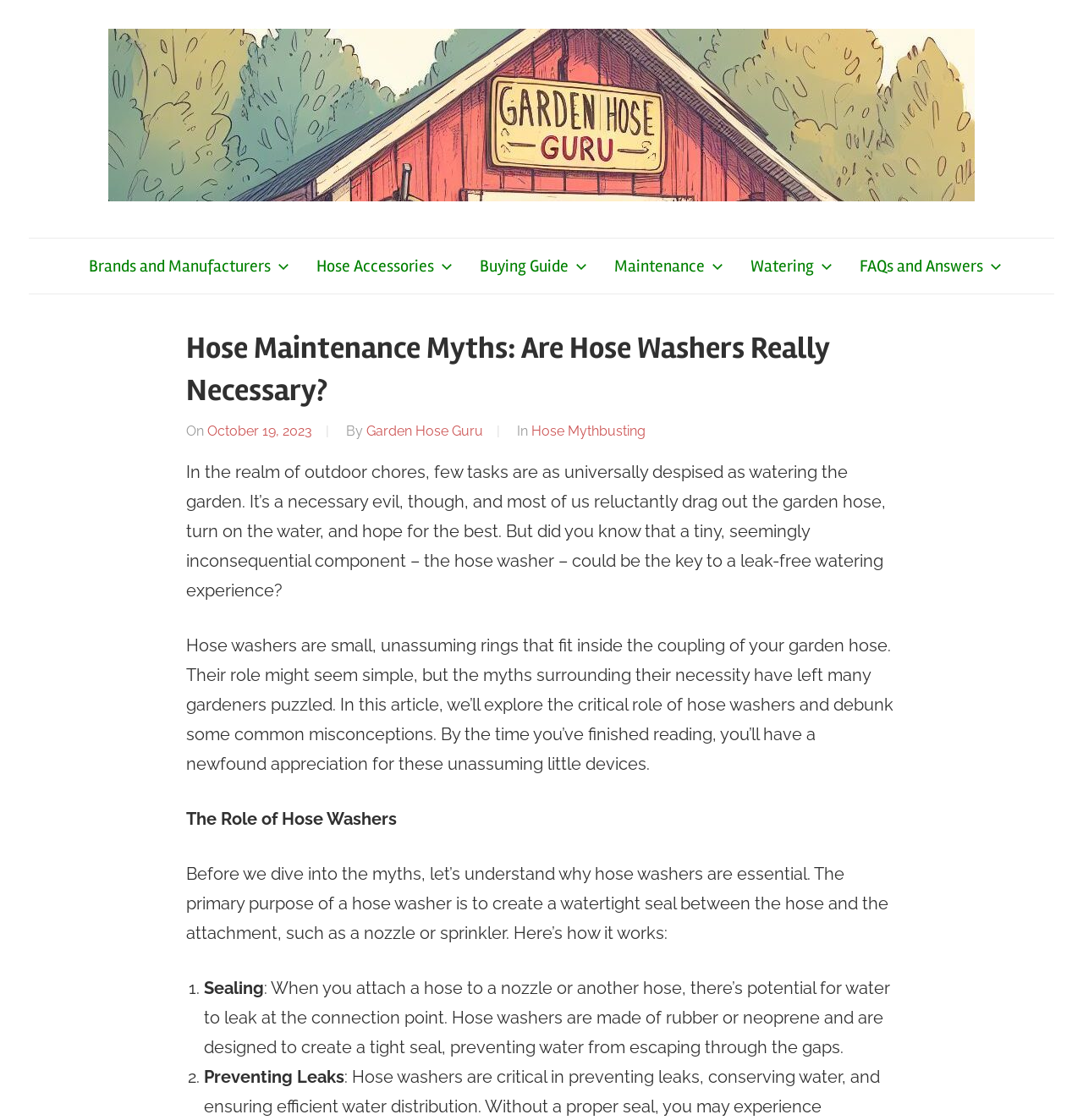Please specify the bounding box coordinates of the area that should be clicked to accomplish the following instruction: "Click on the 'Shop' menu". The coordinates should consist of four float numbers between 0 and 1, i.e., [left, top, right, bottom].

None